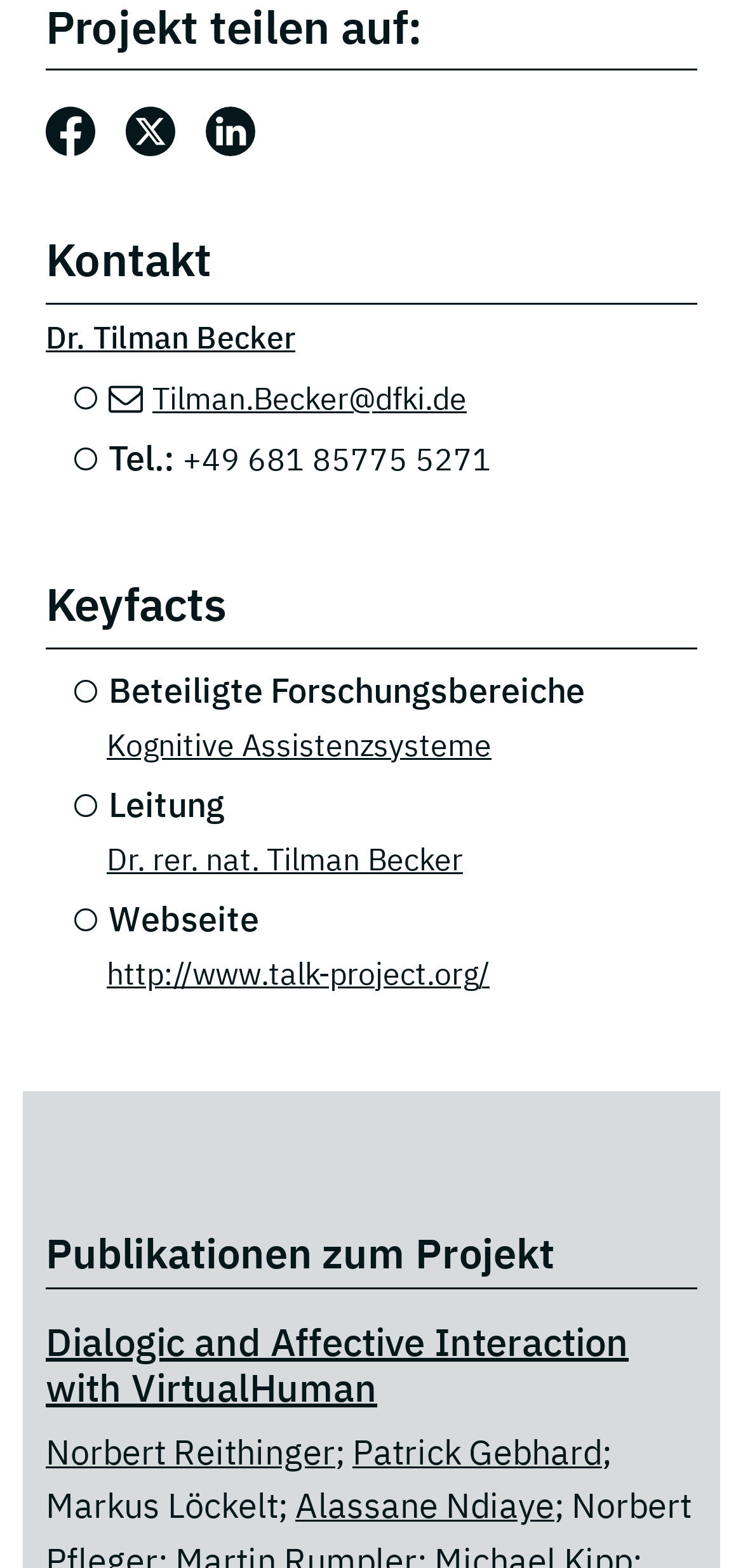Identify the bounding box coordinates for the region of the element that should be clicked to carry out the instruction: "Read the publication 'Dialogic and Affective Interaction with VirtualHuman'". The bounding box coordinates should be four float numbers between 0 and 1, i.e., [left, top, right, bottom].

[0.062, 0.839, 0.846, 0.901]